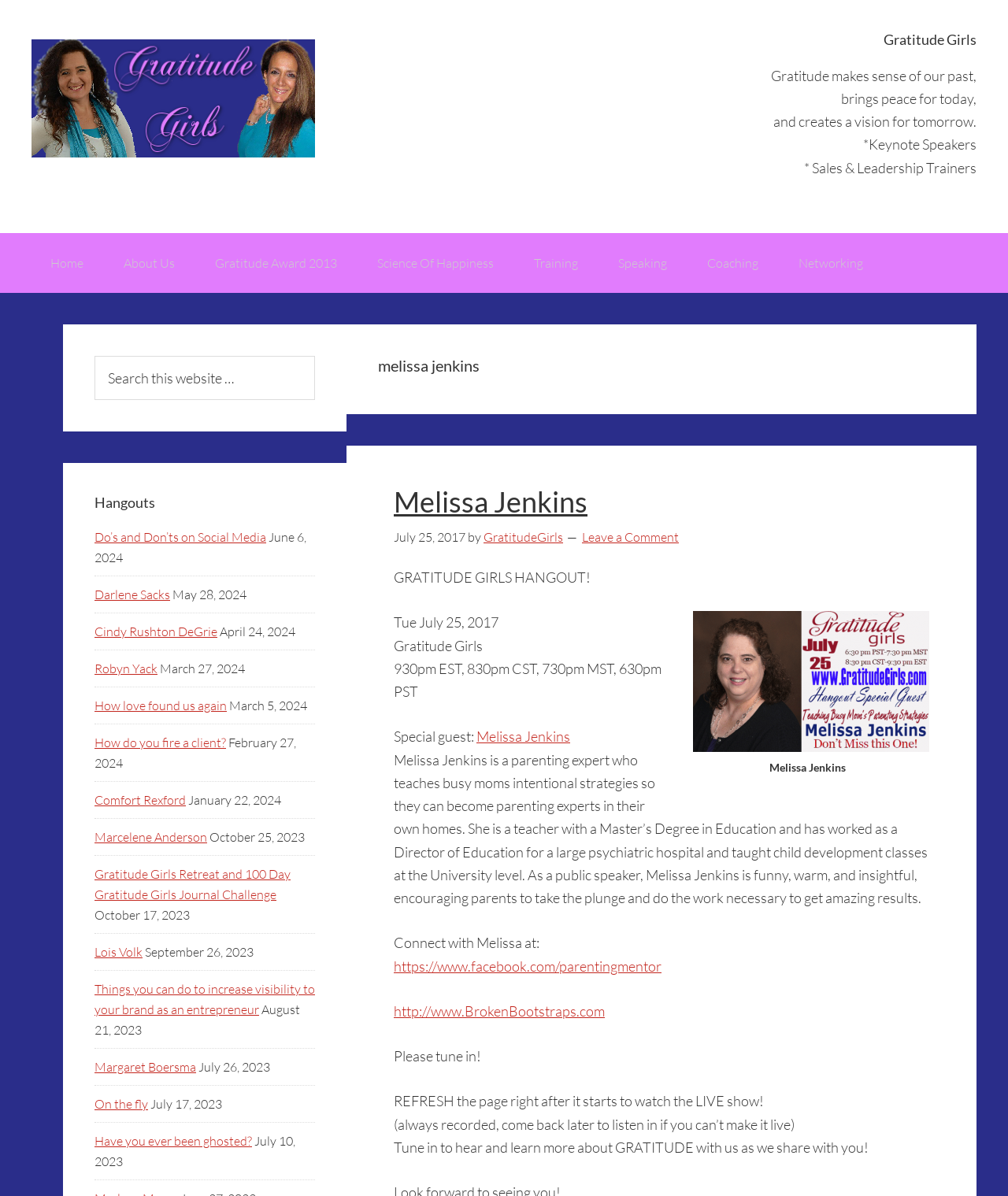Identify the bounding box coordinates of the HTML element based on this description: "Science Of Happiness".

[0.355, 0.195, 0.509, 0.245]